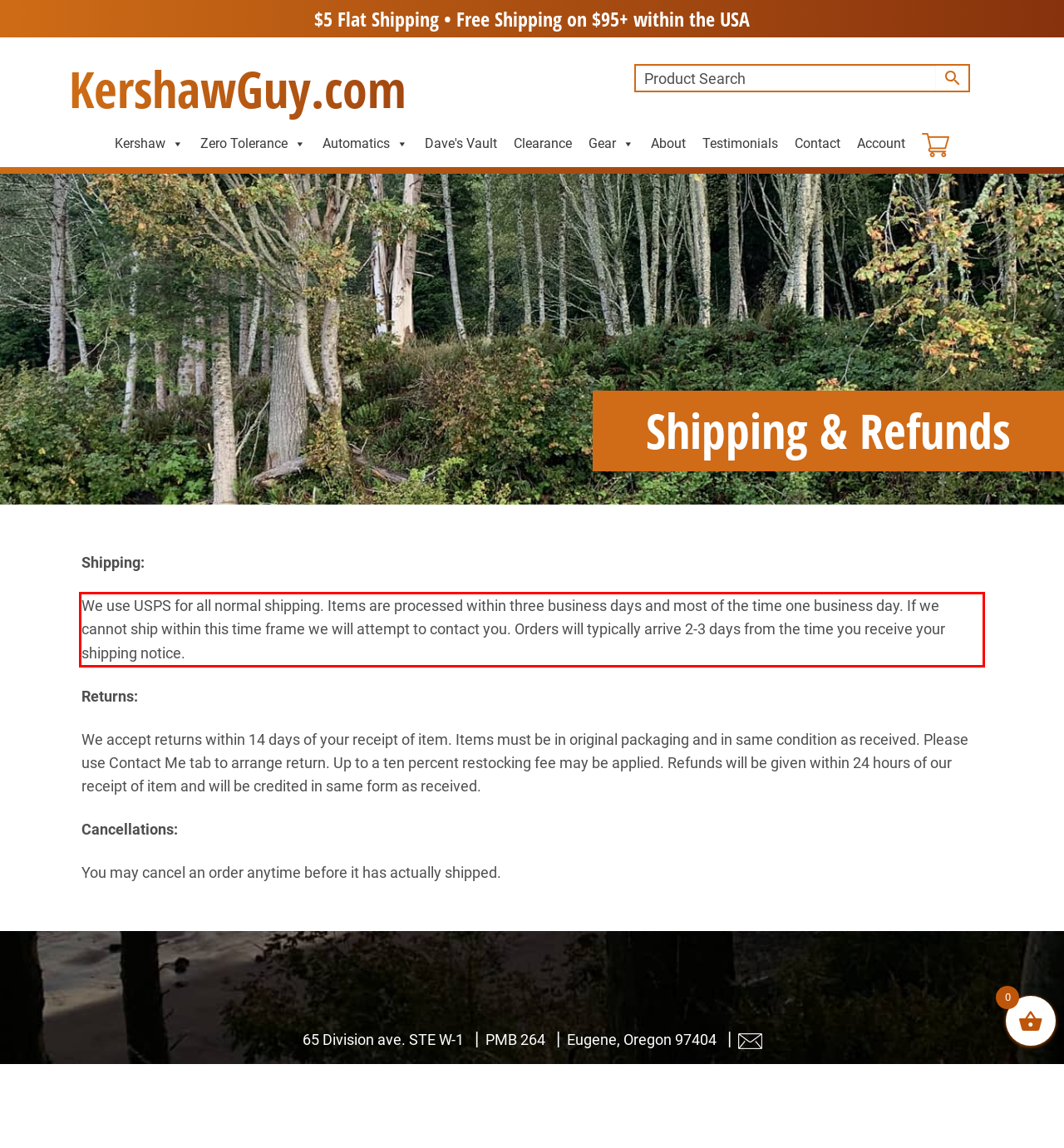Given the screenshot of a webpage, identify the red rectangle bounding box and recognize the text content inside it, generating the extracted text.

We use USPS for all normal shipping. Items are processed within three business days and most of the time one business day. If we cannot ship within this time frame we will attempt to contact you. Orders will typically arrive 2-3 days from the time you receive your shipping notice.